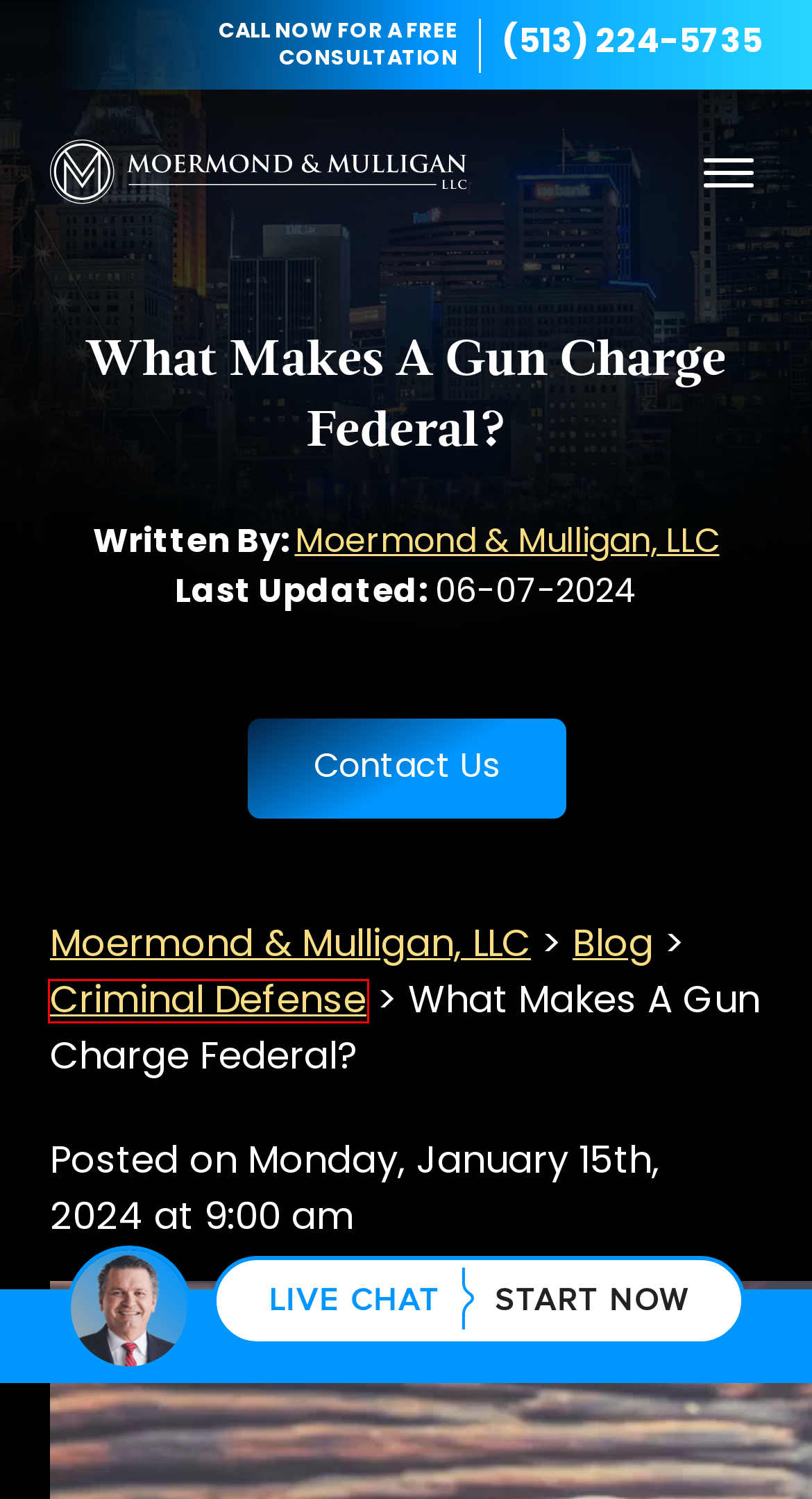Given a screenshot of a webpage with a red bounding box around an element, choose the most appropriate webpage description for the new page displayed after clicking the element within the bounding box. Here are the candidates:
A. Cincinnati Criminal Defense Legal Blog | Get Help Now
B. Sitemap | Confidential consultation
C. Contact Our Criminal Defense Team | Confidential Consult
D. Privacy Policy | Confidential consultation
E. Criminal Defense Topics | Cincinnati Legal Blog
F. Client Testimonials | Cincinnati Criminal Defense Law Firm
G. Criminal Defense Lawyers In Cincinnati | Get Help Now
H. Practice Areas | Confidential Consultation

E